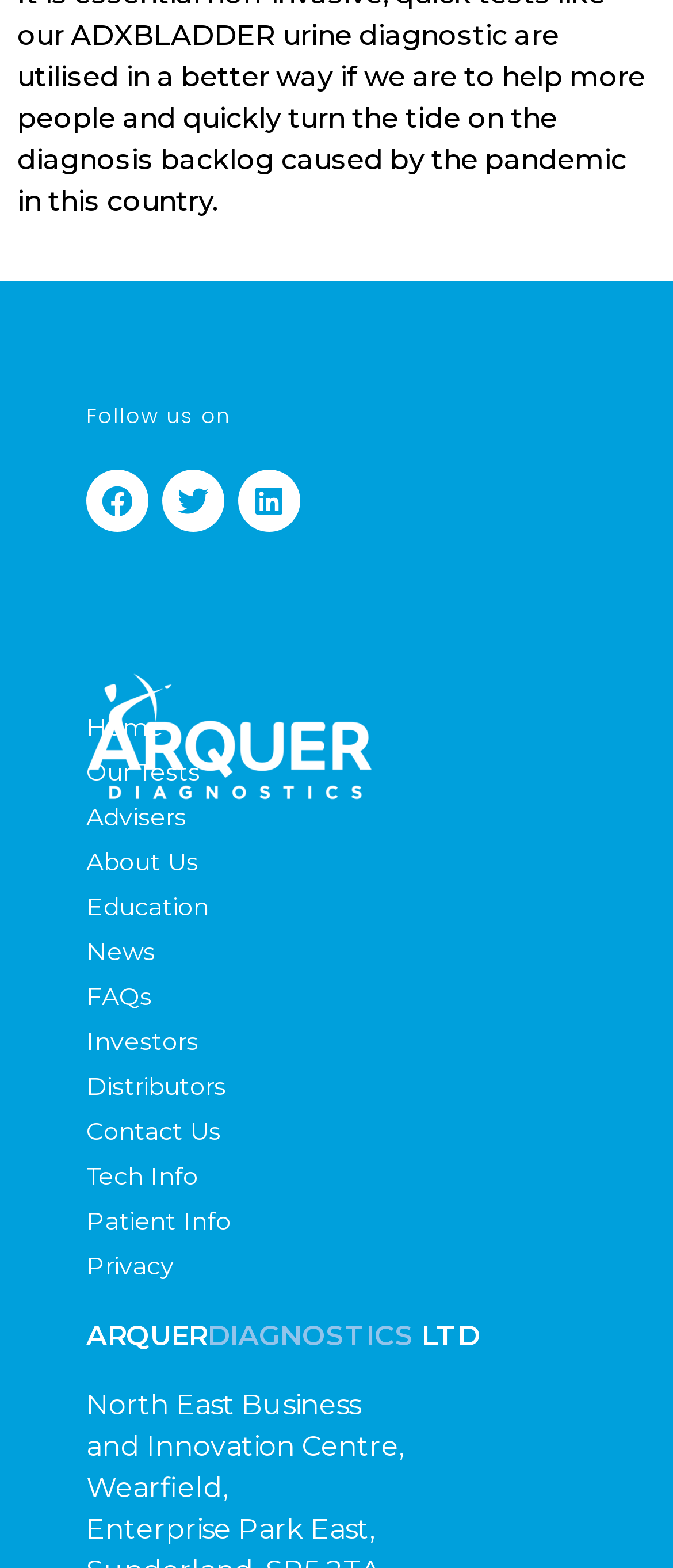How many social media links are available?
Please answer using one word or phrase, based on the screenshot.

3